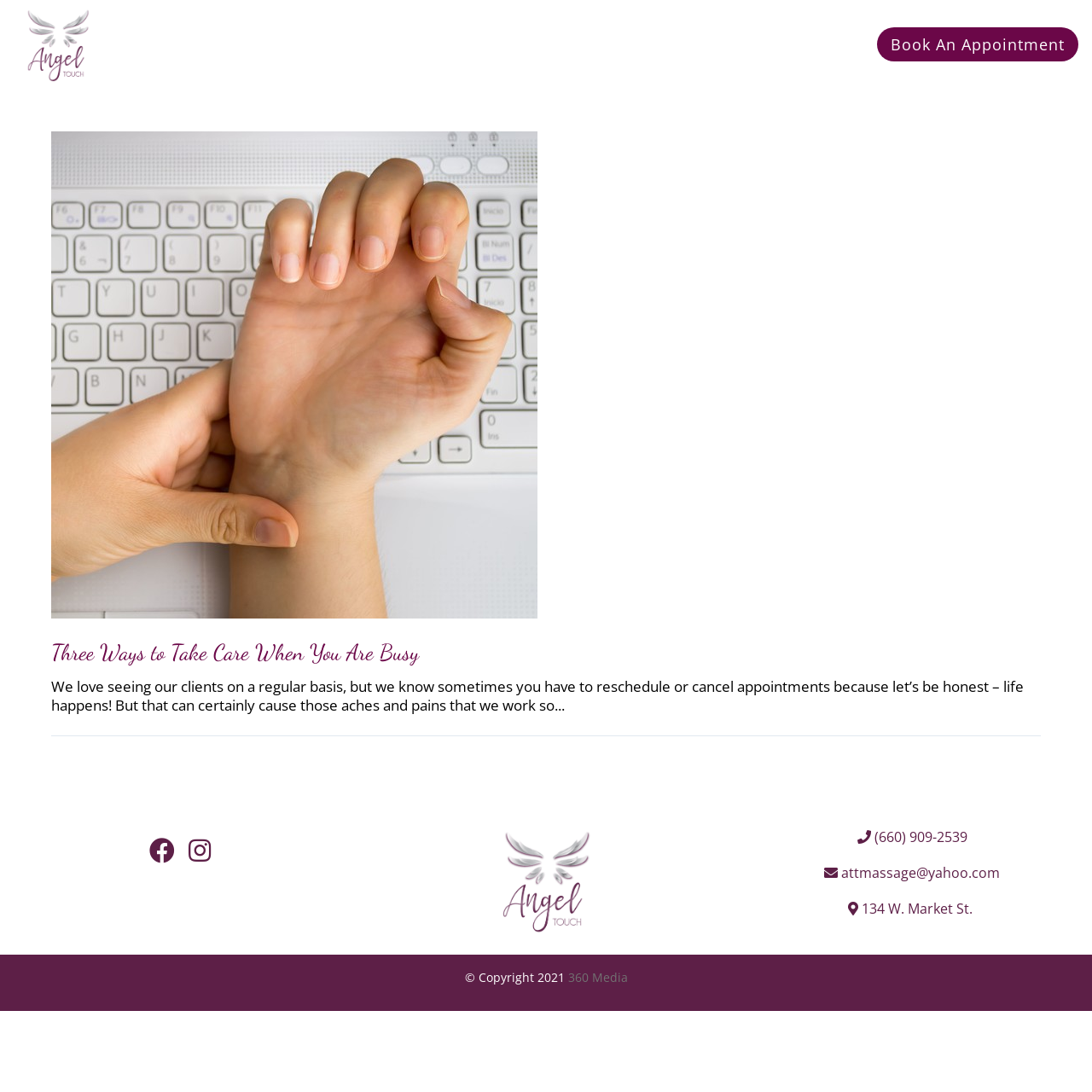Locate the bounding box coordinates of the UI element described by: "title="Angel Touch Massage"". Provide the coordinates as four float numbers between 0 and 1, formatted as [left, top, right, bottom].

[0.024, 0.008, 0.083, 0.075]